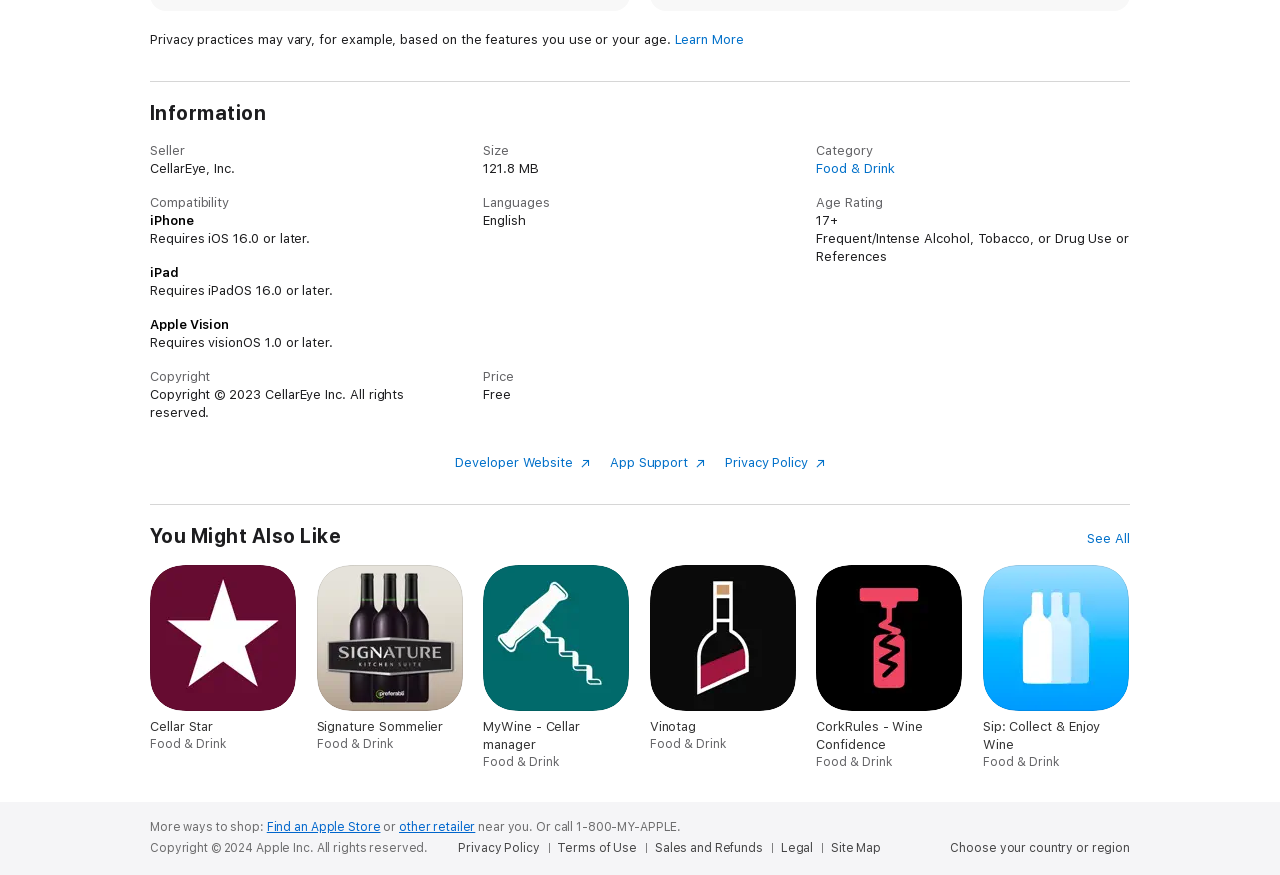Locate the bounding box coordinates of the element to click to perform the following action: 'See more similar apps'. The coordinates should be given as four float values between 0 and 1, in the form of [left, top, right, bottom].

[0.85, 0.605, 0.883, 0.626]